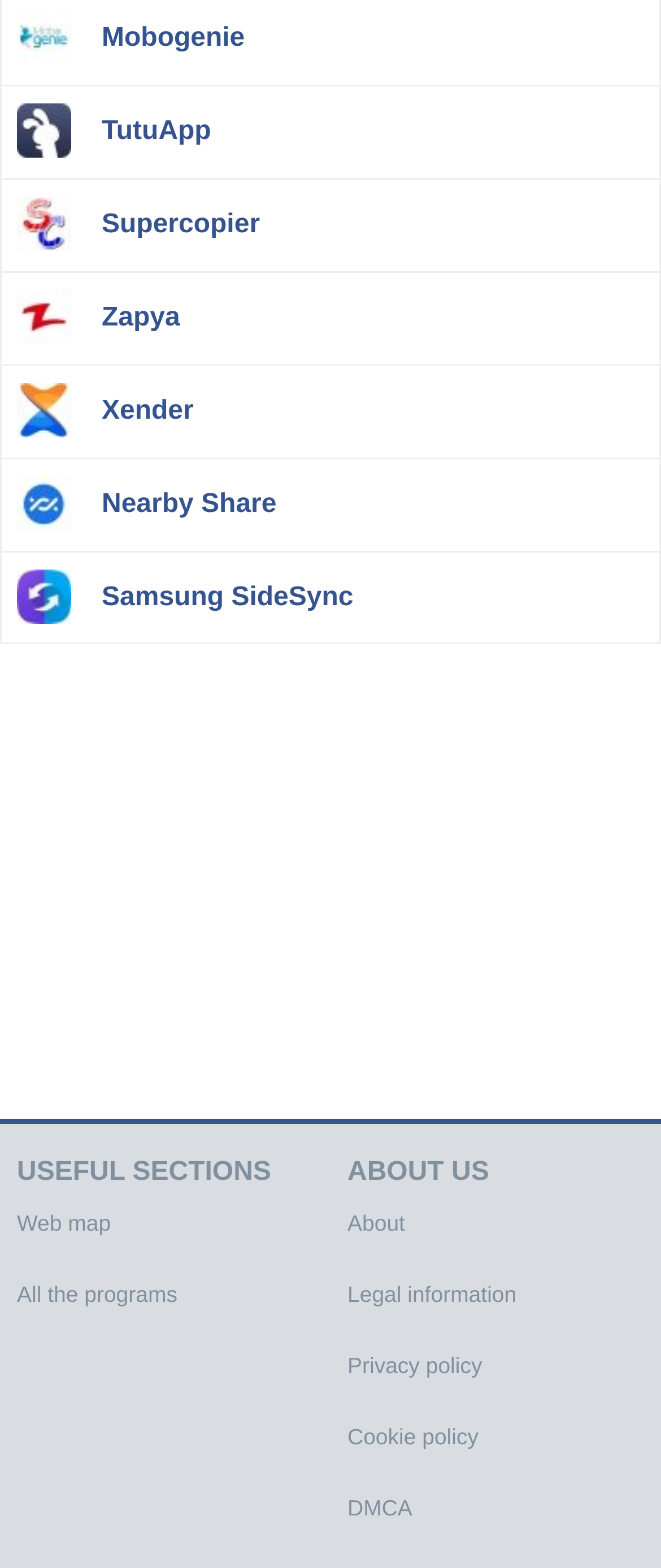Determine the bounding box coordinates of the region I should click to achieve the following instruction: "visit Web map". Ensure the bounding box coordinates are four float numbers between 0 and 1, i.e., [left, top, right, bottom].

[0.026, 0.758, 0.474, 0.803]